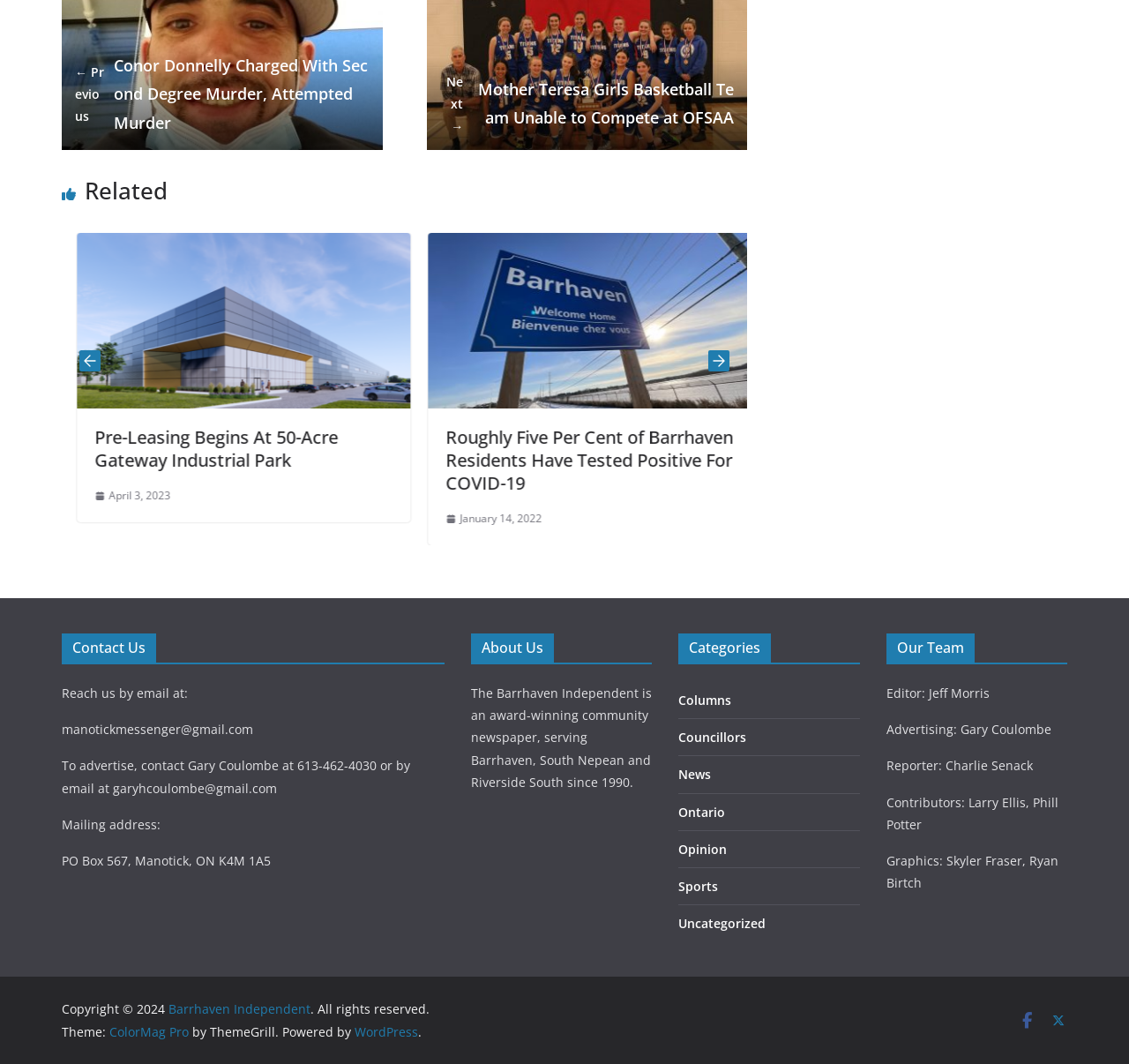Please find the bounding box coordinates of the element that needs to be clicked to perform the following instruction: "Click the 'Next →' link". The bounding box coordinates should be four float numbers between 0 and 1, represented as [left, top, right, bottom].

[0.378, 0.054, 0.662, 0.141]